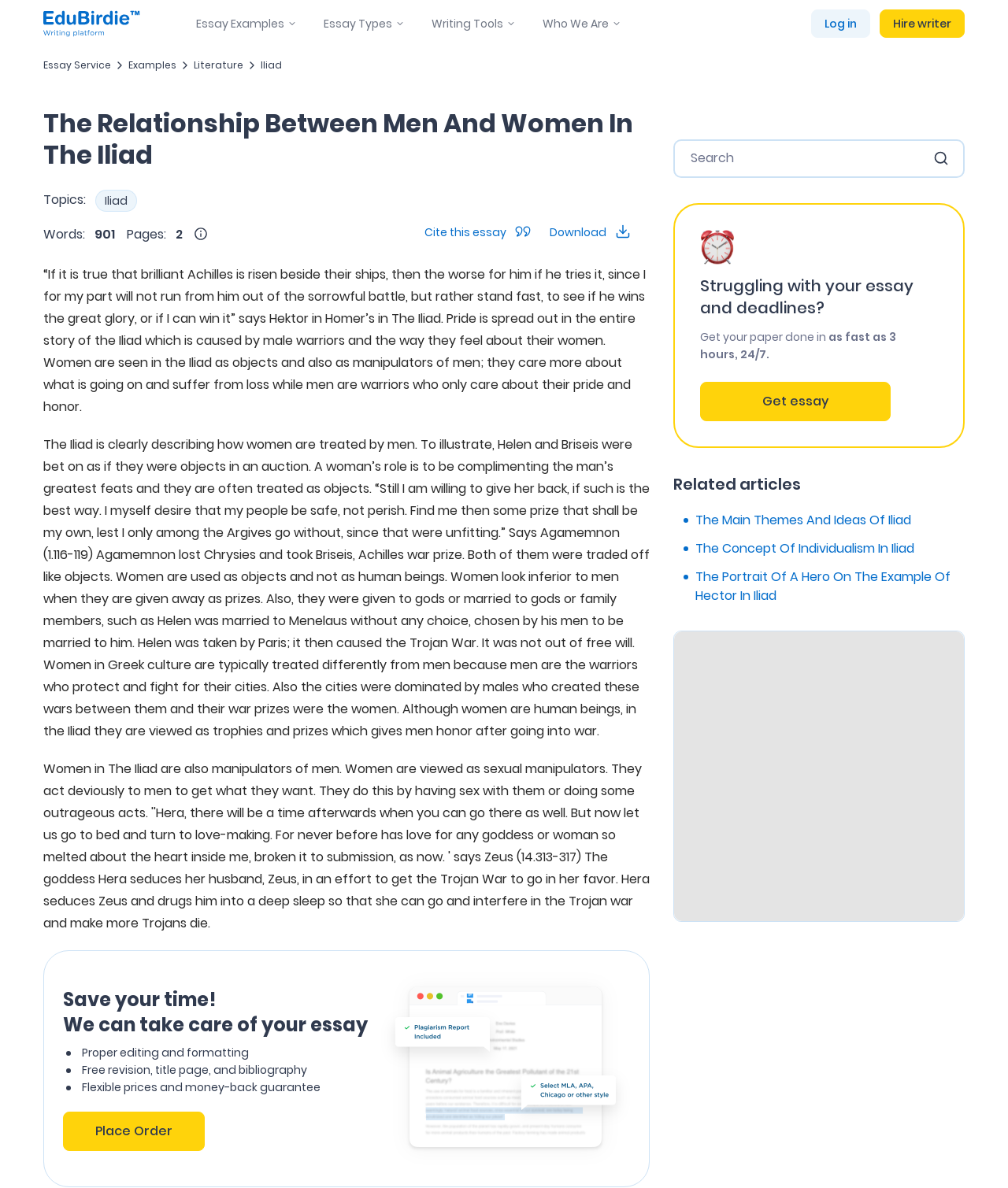What is the minimum time to get a paper done?
Please provide a comprehensive and detailed answer to the question.

I found the answer by reading the text on the webpage, which states 'Get your paper done in as fast as 3 hours, 24/7.' This indicates that the website offers a quick turnaround time for completing papers, with a minimum time of 3 hours.